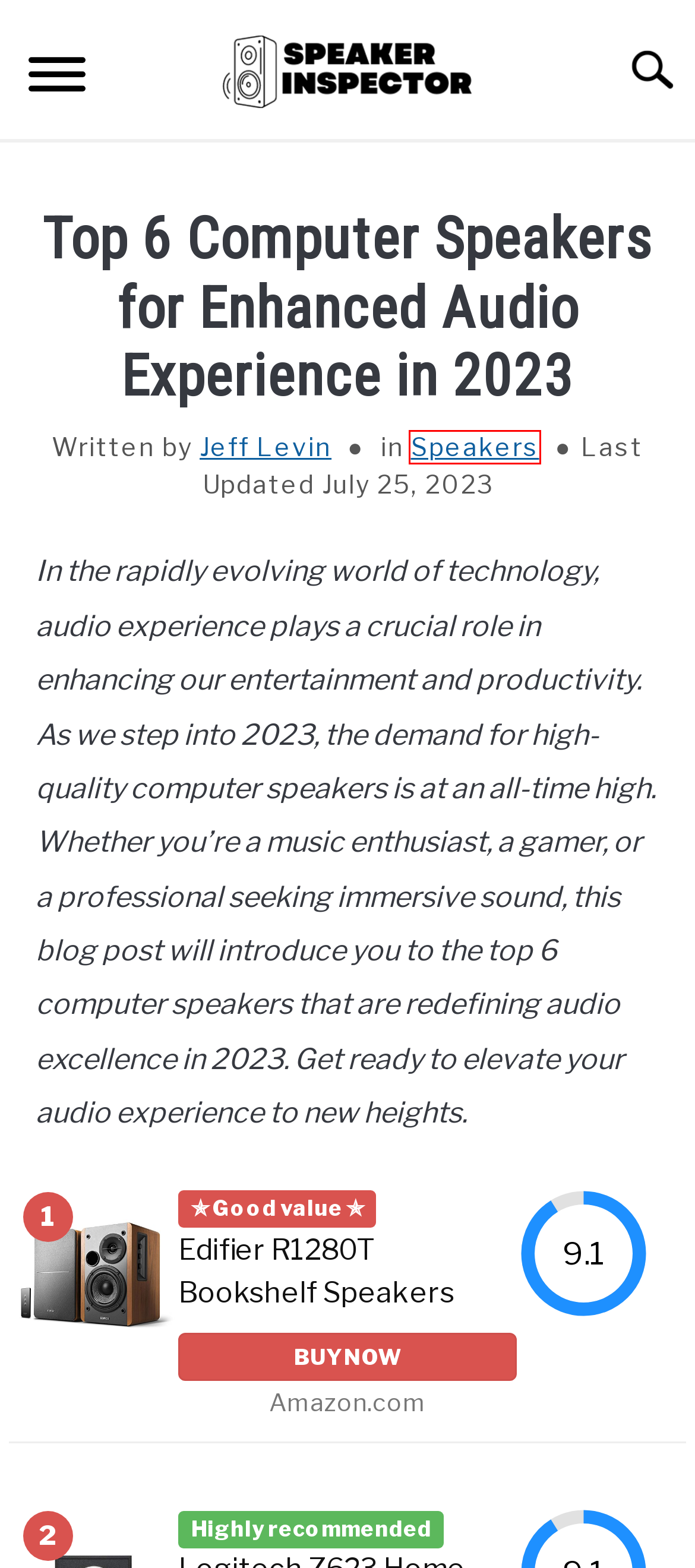Examine the screenshot of a webpage with a red rectangle bounding box. Select the most accurate webpage description that matches the new webpage after clicking the element within the bounding box. Here are the candidates:
A. 6 Top-Rated Klipsch Floor-standing Speakers for Immersive Audio Experience – Speaker Inspector
B. Privacy Policy – Speaker Inspector
C. Speakers – Speaker Inspector
D. Amazon.com: Harman Kardon SoundSticks III 2.1 Speaker System : Electronics
E. Jeff Levin – Speaker Inspector
F. Speaker Inspector – Uncover the Worlds Best Speakers
G. Amazon.com
H. Contact – Speaker Inspector

C